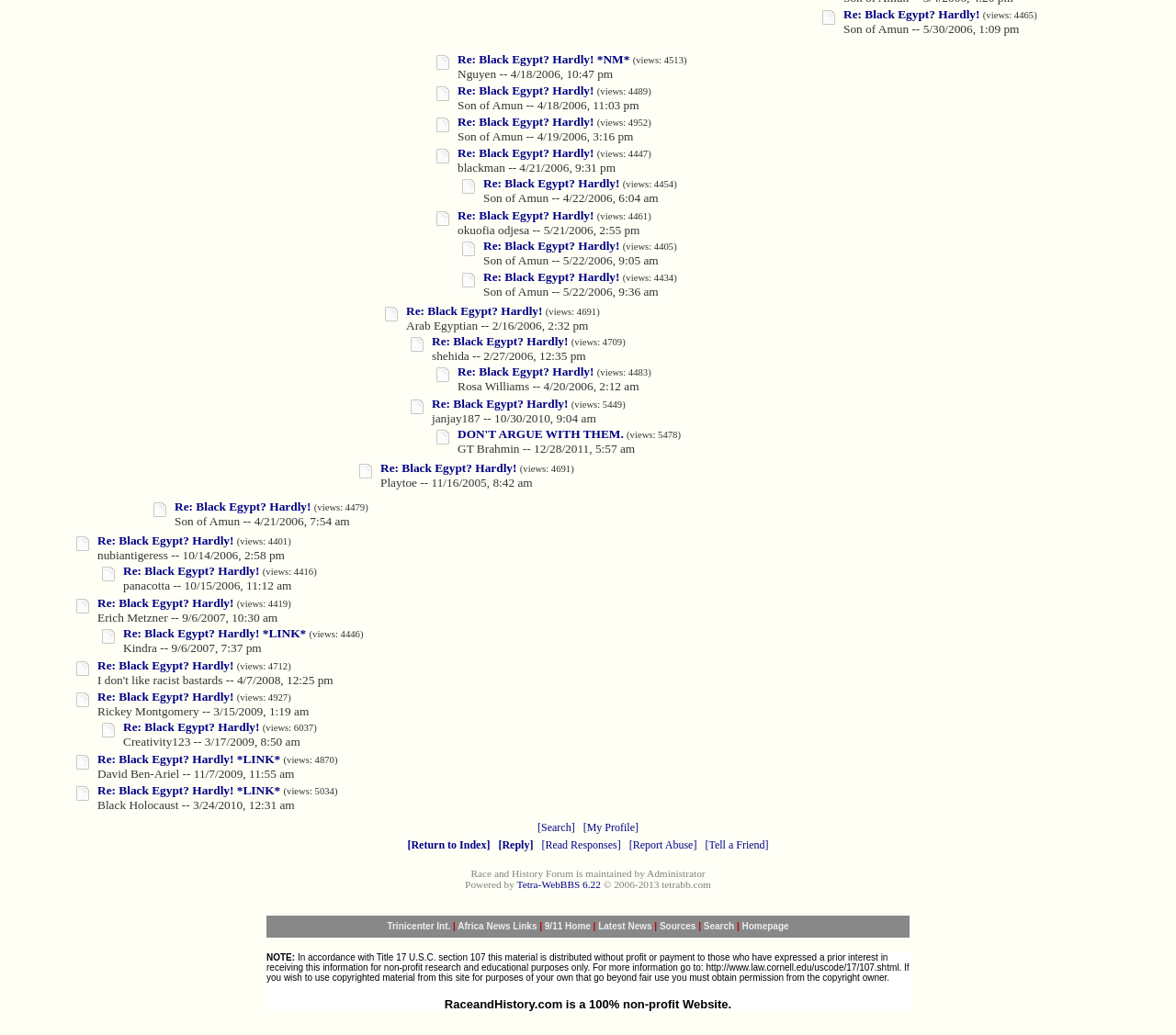Please provide a comprehensive answer to the question based on the screenshot: What is the date of the post by Arab Egyptian?

The date of the post by Arab Egyptian can be found in the static text 'Arab Egyptian -- 2/16/2006, 2:32 pm' which is associated with the link 'Re: Black Egypt? Hardly!'.